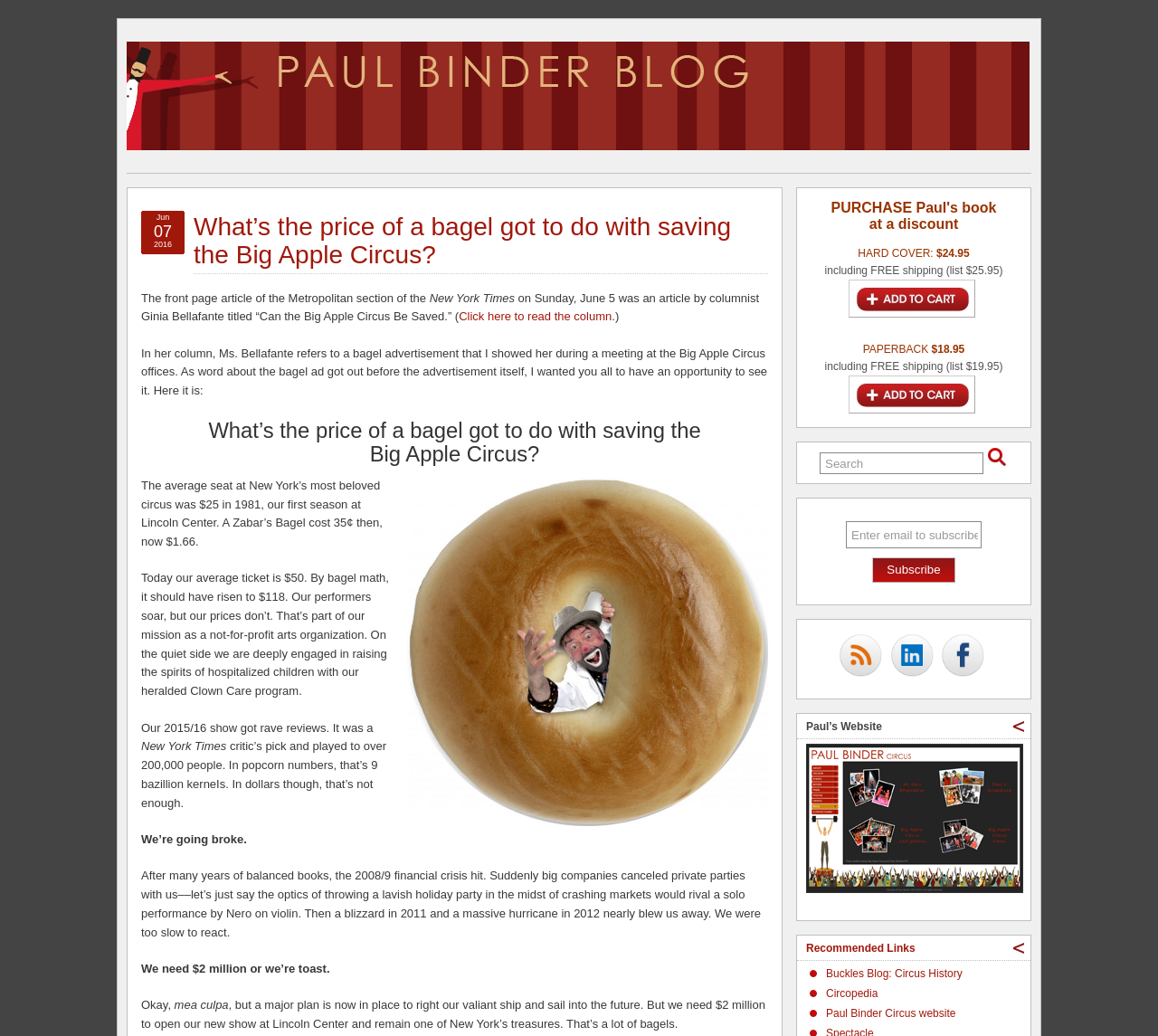Create a detailed narrative of the webpage’s visual and textual elements.

The webpage is a blog titled "TV/Media – Paul Binder Blog" with a focus on the Big Apple Circus. At the top, there is a heading with the blog title, accompanied by a link and an image. Below this, there is a header section with a heading that reads "What’s the price of a bagel got to do with saving the Big Apple Circus?" followed by a link, a date "Jun 07, 2016", and a brief description of a New York Times article.

The main content of the page is a blog post that discusses the financial struggles of the Big Apple Circus. The post includes a story about a bagel advertisement and its relation to the circus's ticket prices. There is an image of the bagel advertisement, and the post continues to explain the circus's financial situation, including its mission as a not-for-profit arts organization and its Clown Care program.

The post also mentions the circus's 2015/16 show, which received rave reviews, and its current financial struggles. There is a call to action, stating that the circus needs $2 million to remain operational.

On the right side of the page, there are several complementary sections. One section allows users to purchase Paul's book at a discount, with options for hardcover and paperback. Another section has a search box, and below that, there is a section to enter an email to subscribe to the blog. Further down, there are links to RSS, LinkedIn, Facebook, and Paul's website.

At the bottom of the page, there are recommended links, including Buckles Blog: Circus History, Circopedia, and Paul Binder Circus website.